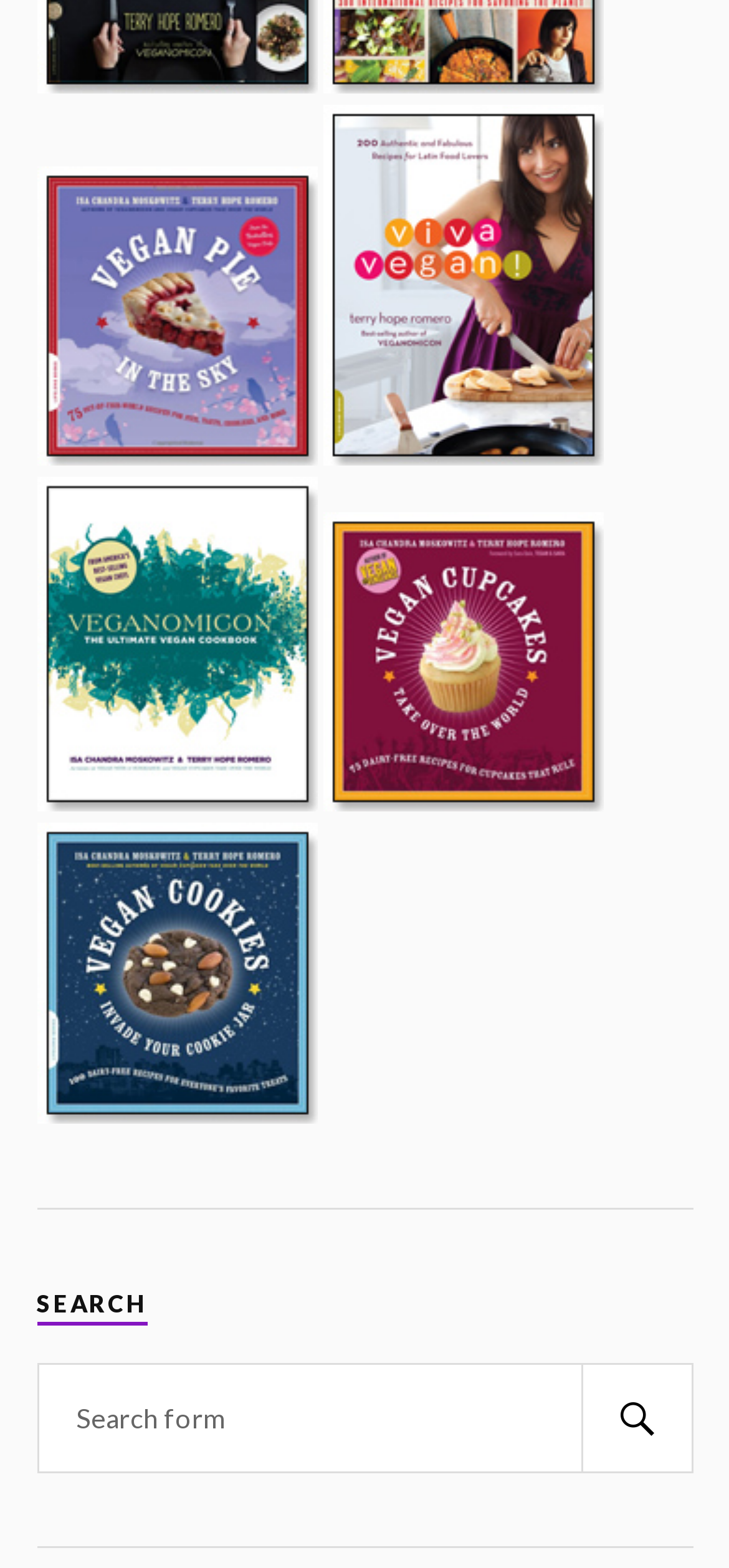Respond to the following question using a concise word or phrase: 
How many images are displayed on the webpage?

6